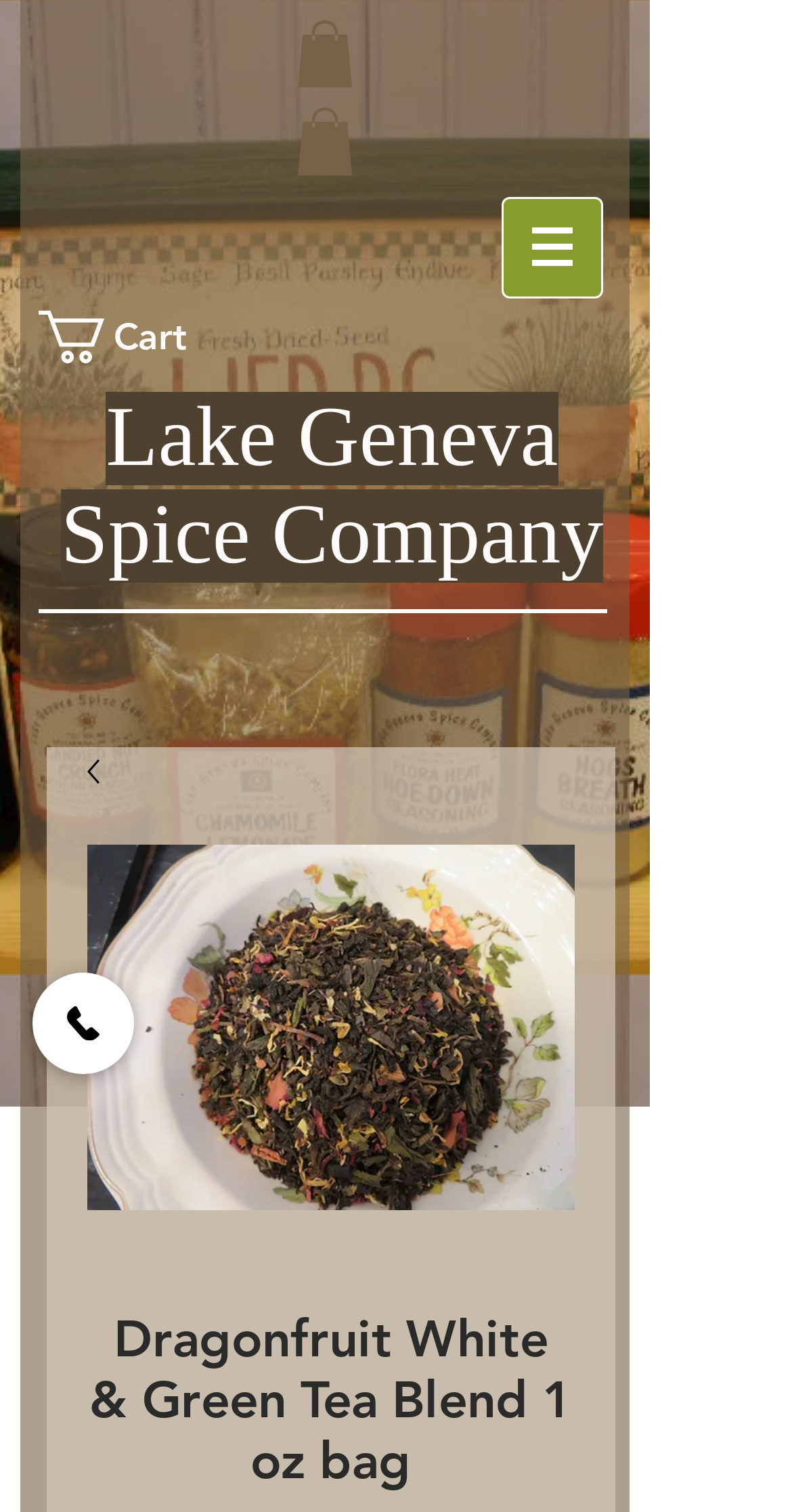Give a detailed account of the webpage's layout and content.

This webpage is about a tea product, specifically the Dragonfruit White & Green Tea Blend 1 oz bag from Lake Geneva Spice Company. At the top left, there is a navigation menu labeled "Site" with a button that has a popup menu. Below the navigation menu, there is a heading with the company name "Lake Geneva Spice Company". 

To the right of the company name, there is an image of the tea product, and below it, there is a heading with the product name "Dragonfruit White & Green Tea Blend 1 oz bag". 

On the top right, there are two links with images, possibly representing social media or account profiles. Below these links, there is a link with an SVG image and a text "Cart" next to it, indicating the shopping cart. 

At the bottom left, there is a link with a phone icon and the text "Phone", possibly representing a contact or customer service number. 

The webpage also has a brief description of the tea product, mentioning that it is a unique mix of bold and beautiful flavors, combining soft white Shou Mei tea, sweetly vegetal Sencha green tea, and exotic flavors.